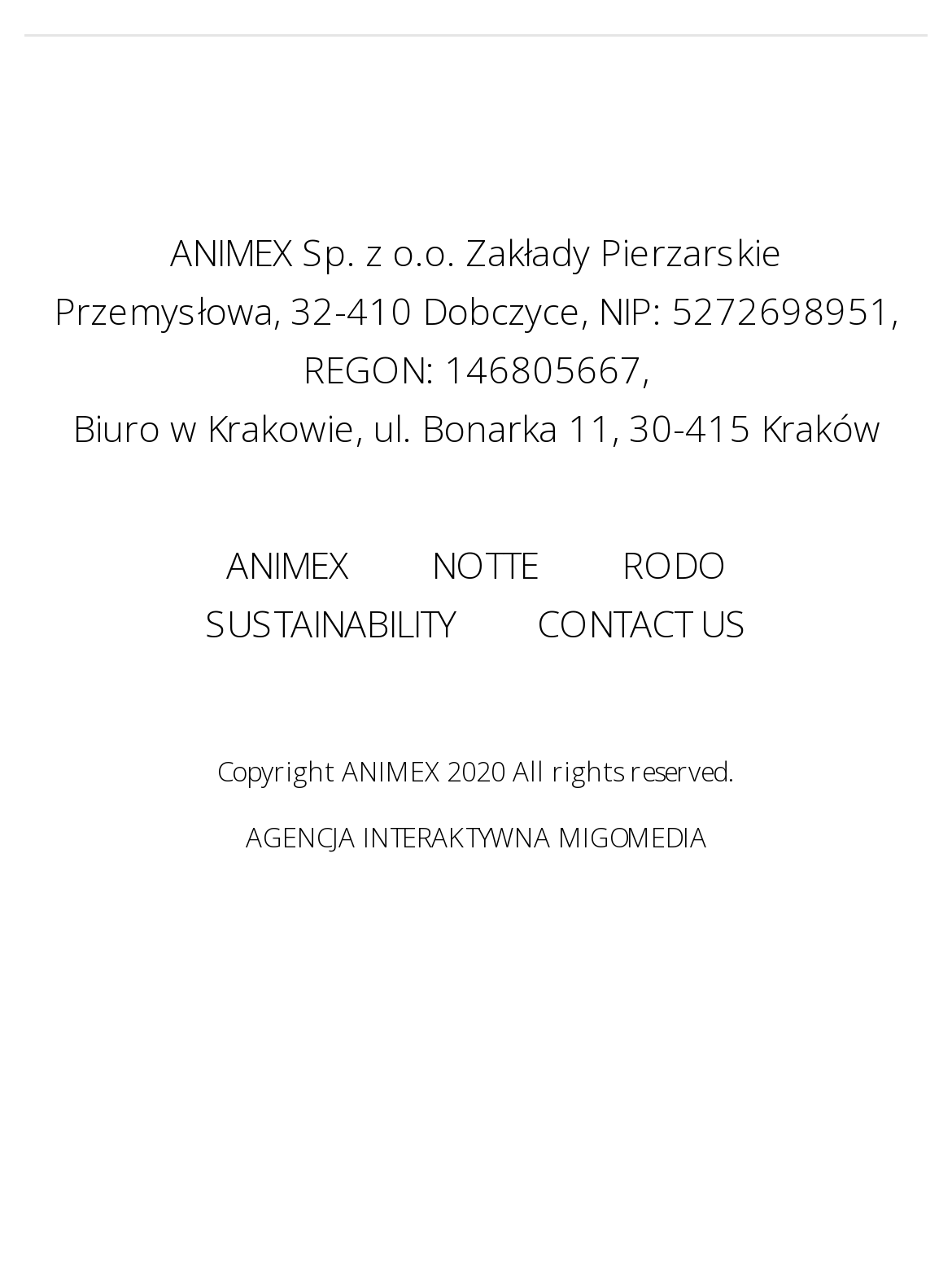Carefully examine the image and provide an in-depth answer to the question: What is the name of the interactive agency?

The name of the interactive agency can be found in the link element with the text 'AGENCJA INTERAKTYWNA' at the bottom of the page.